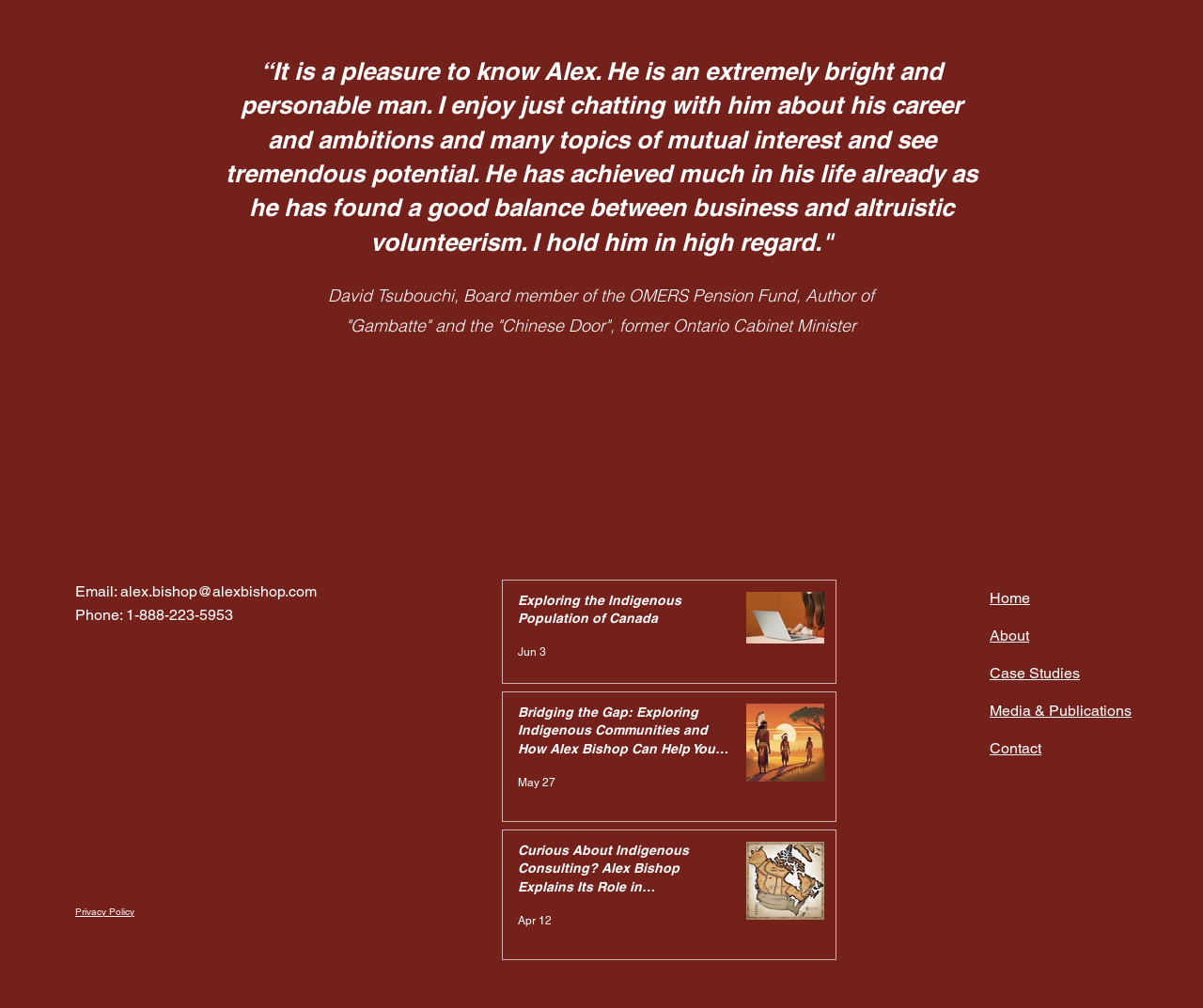Answer the question below with a single word or a brief phrase: 
What is the phone number provided?

1-888-223-5953